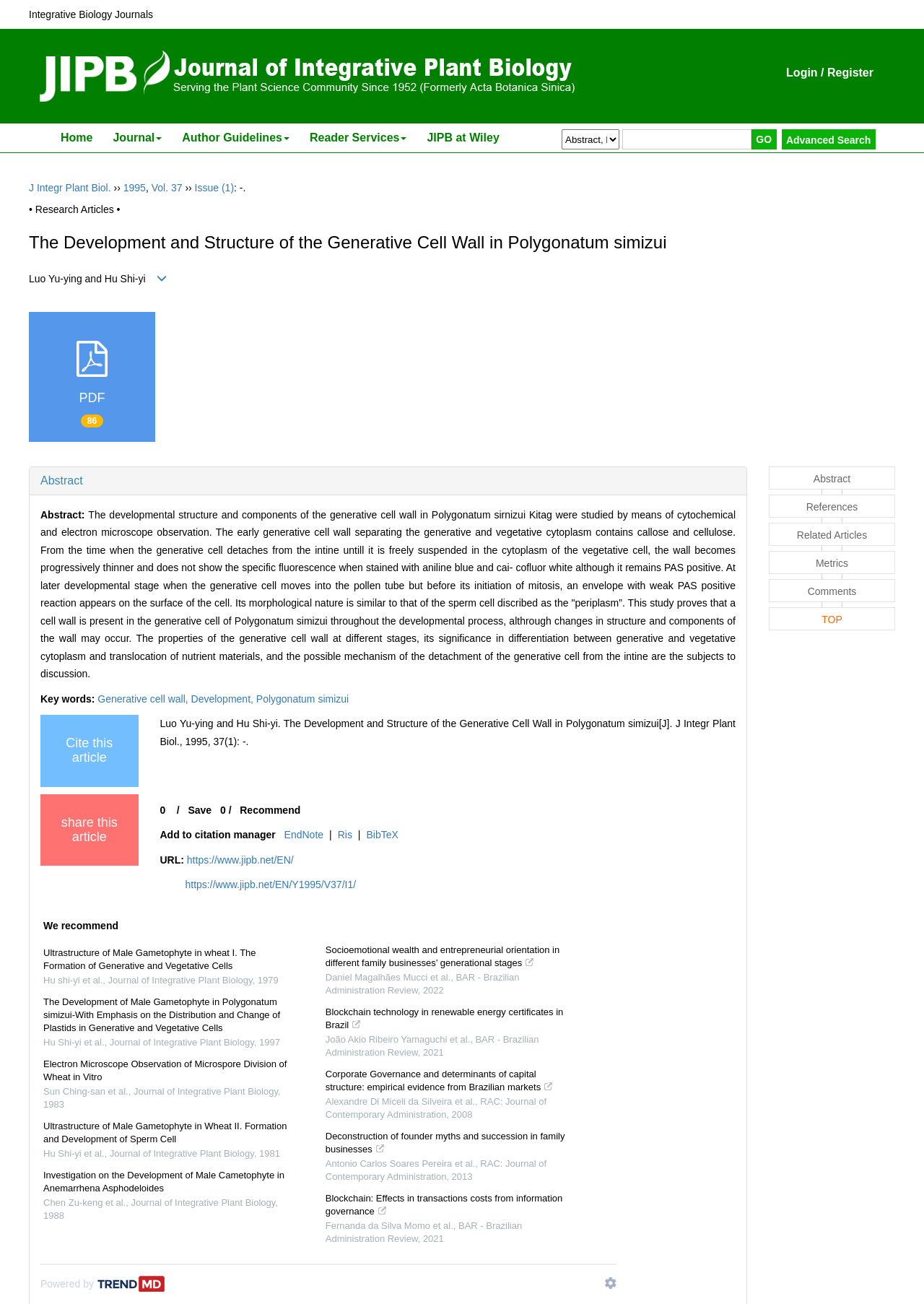Determine the bounding box for the UI element that matches this description: "Author Guidelines".

[0.186, 0.095, 0.324, 0.117]